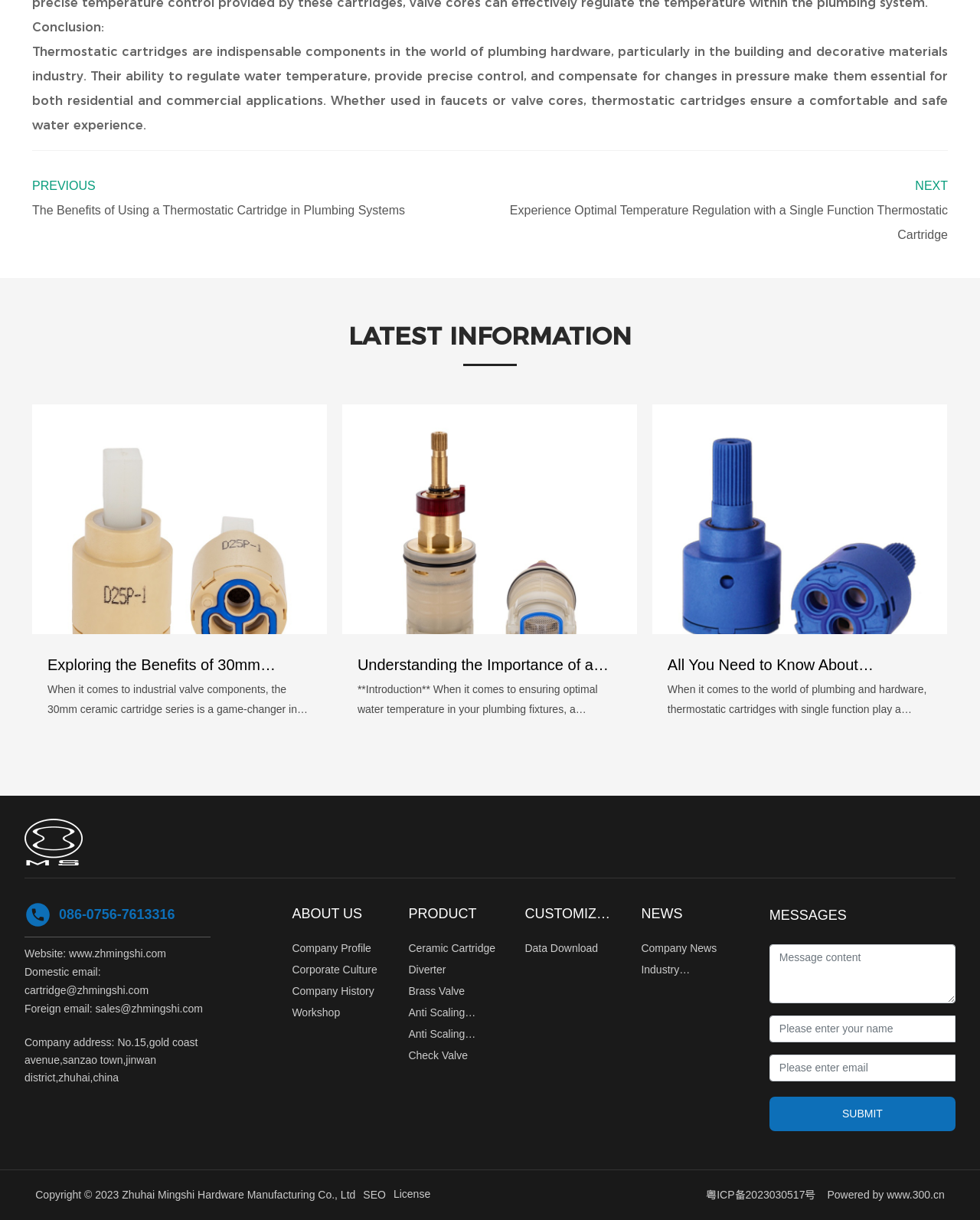Please determine the bounding box coordinates of the area that needs to be clicked to complete this task: 'Enter a message in the message content field'. The coordinates must be four float numbers between 0 and 1, formatted as [left, top, right, bottom].

[0.785, 0.774, 0.975, 0.822]